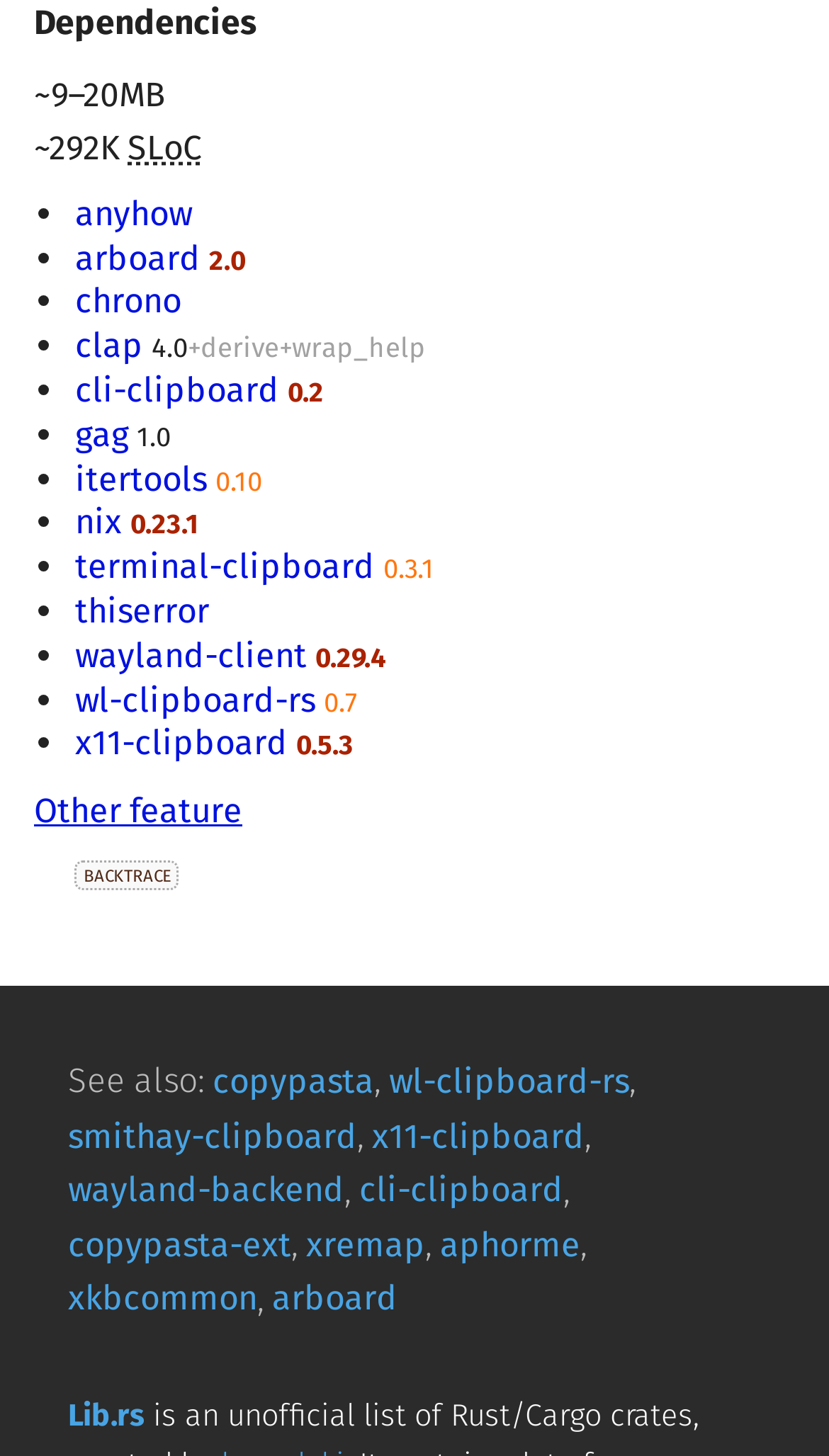Predict the bounding box coordinates of the area that should be clicked to accomplish the following instruction: "Explore the 'chrono' dependency". The bounding box coordinates should consist of four float numbers between 0 and 1, i.e., [left, top, right, bottom].

[0.09, 0.193, 0.218, 0.221]